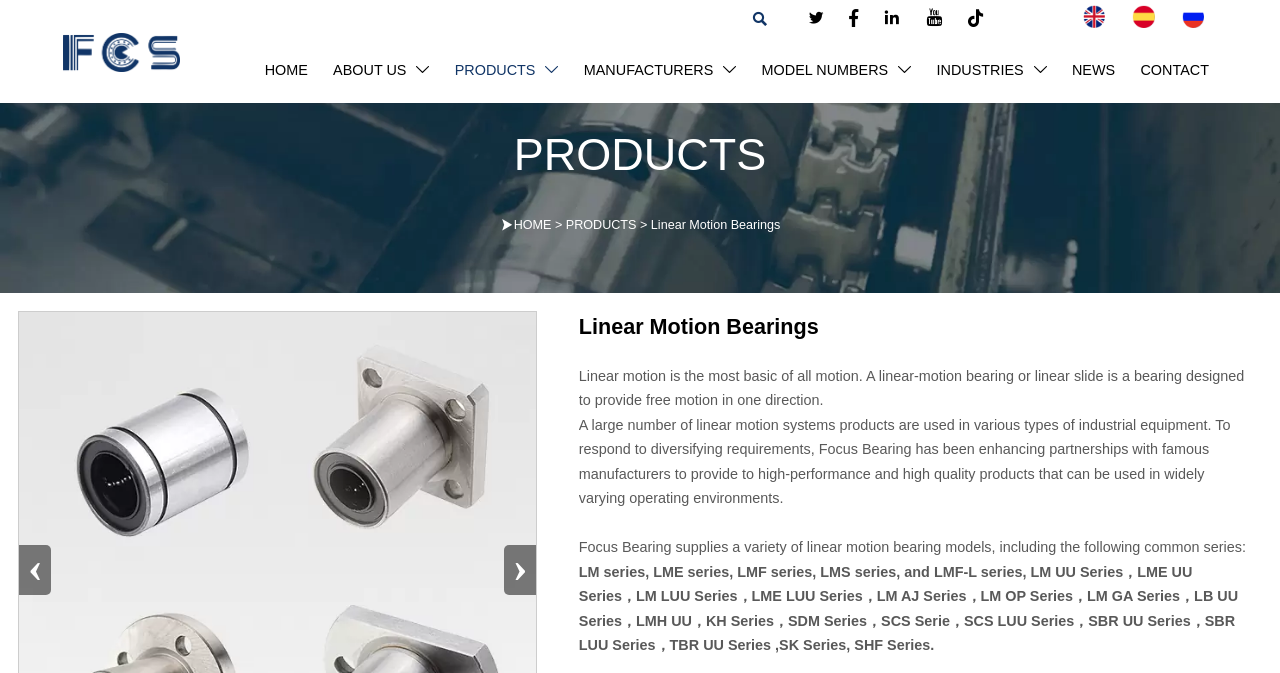How many linear motion bearing models are listed on this webpage?
Answer the question with a detailed and thorough explanation.

The webpage lists multiple linear motion bearing models, including LM series, LME series, LMF series, and many others, indicating that there are multiple models available.